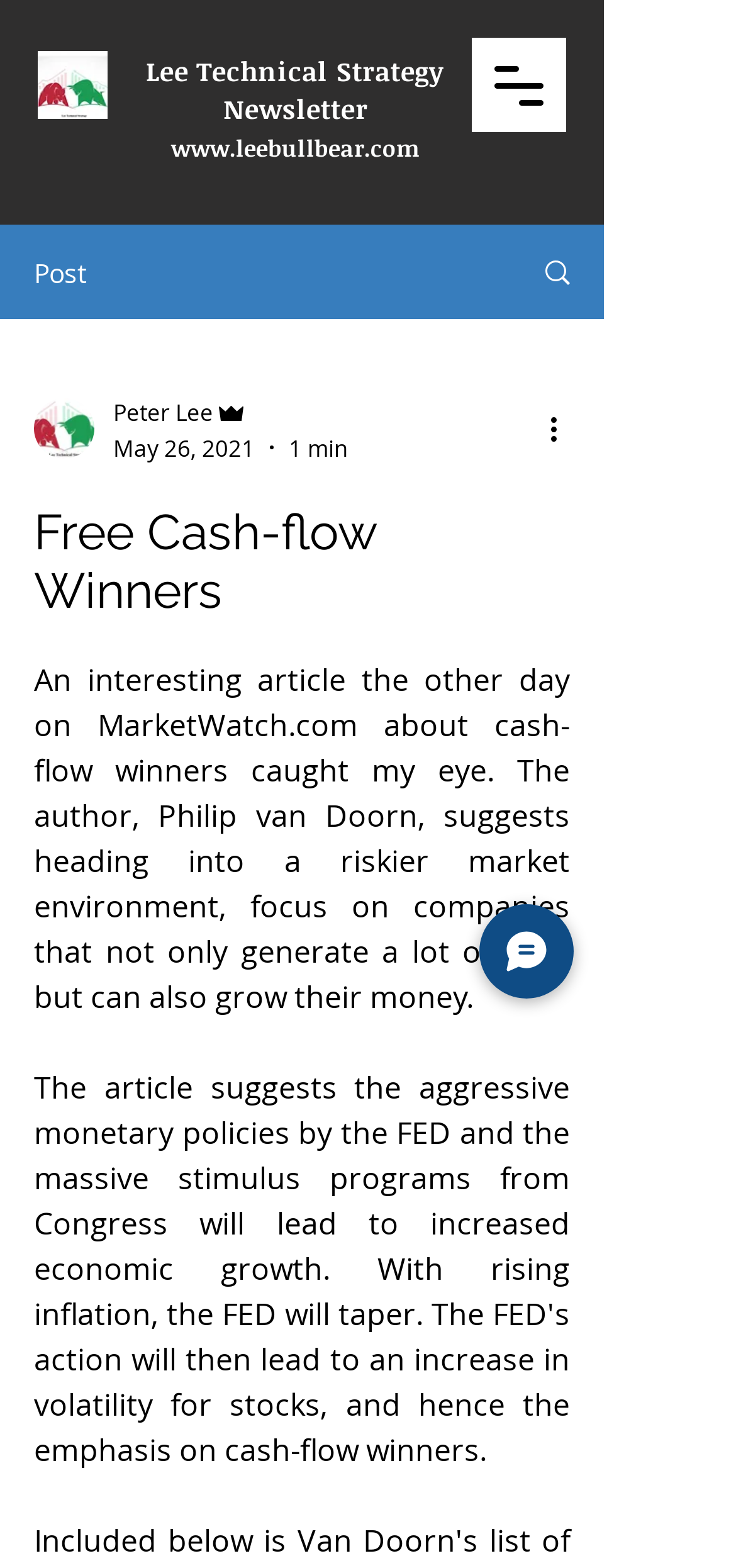Generate the main heading text from the webpage.

Lee Technical Strategy Newsletter